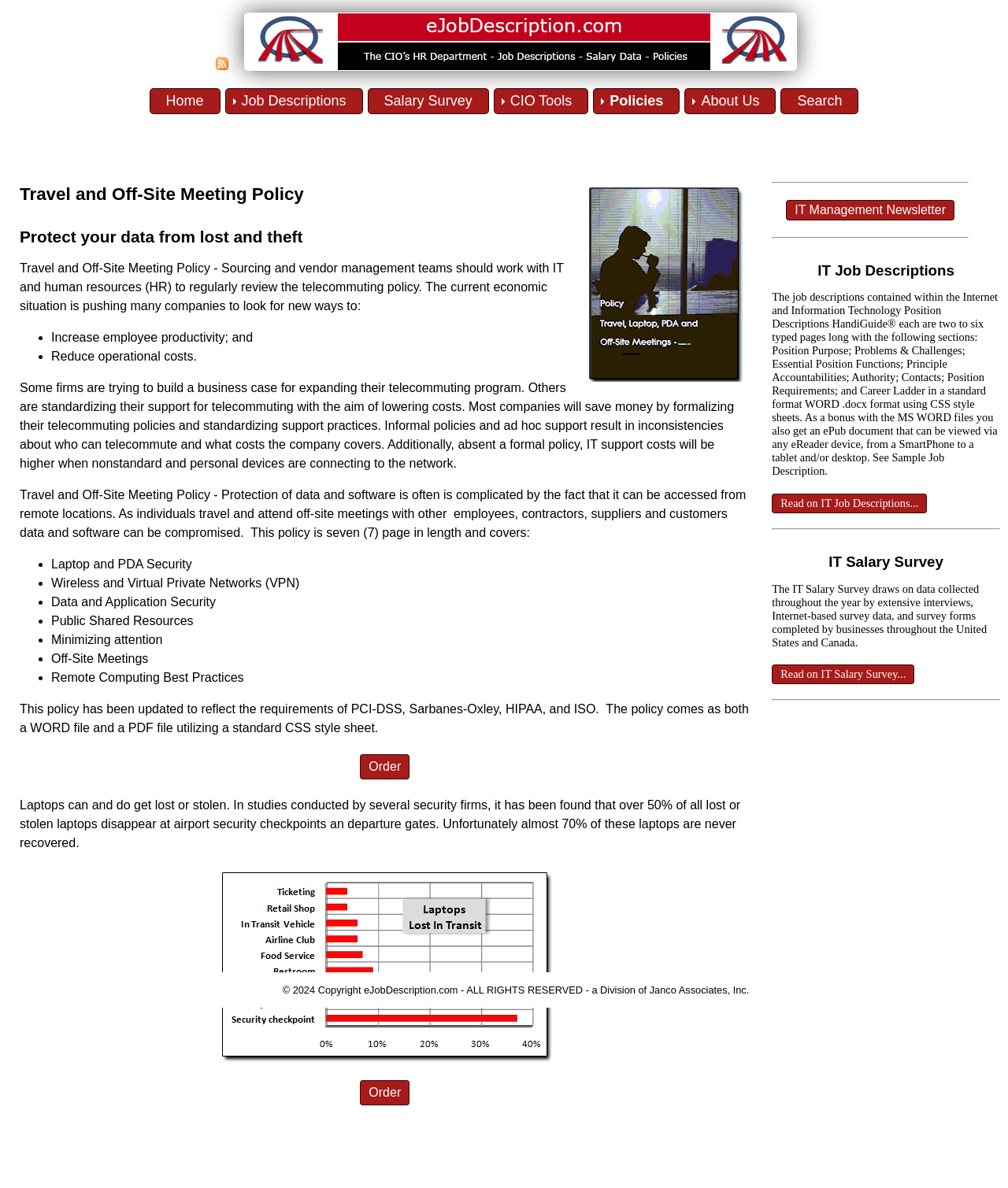Generate a thorough explanation of the webpage's elements.

This webpage is about the Travel and Off-Site Meeting Policy, which is a seven-page document that covers various aspects of data and software protection while traveling or attending off-site meetings. 

At the top of the page, there is a navigation menu with eight items, including Home, Job Descriptions, Salary Survey, CIO Tools, Policies, About Us, and Search. Below the menu, there is a heading that reads "Travel Off-Site Meeting Policy" with an image to the right. 

The main content of the page is divided into several sections. The first section explains the importance of reviewing the telecommuting policy, citing the current economic situation and the need for companies to increase employee productivity and reduce operational costs. 

The second section discusses the protection of data and software, which can be compromised when accessed from remote locations. This section is accompanied by a list of seven points, including Laptop and PDA Security, Wireless and Virtual Private Networks (VPN), Data and Application Security, Public Shared Resources, Minimizing attention, Off-Site Meetings, and Remote Computing Best Practices. 

The third section mentions that the policy has been updated to reflect the requirements of PCI-DSS, Sarbanes-Oxley, HIPAA, and ISO, and that it is available in both WORD and PDF formats. There are two "Order" links, one above and one below this section. 

The fourth section discusses the risk of laptops getting lost or stolen, citing statistics from security firms. This section is accompanied by an image of a lost laptop. 

To the right of the main content, there are three blocks of text. The first block discusses IT Job Descriptions, which are available in a standard format with various sections, including Position Purpose, Problems & Challenges, and Essential Position Functions. The second block discusses the IT Salary Survey, which draws on data collected from extensive interviews and survey forms completed by businesses throughout the United States and Canada. The third block is a copyright notice with a link to Janco Associates, Inc.